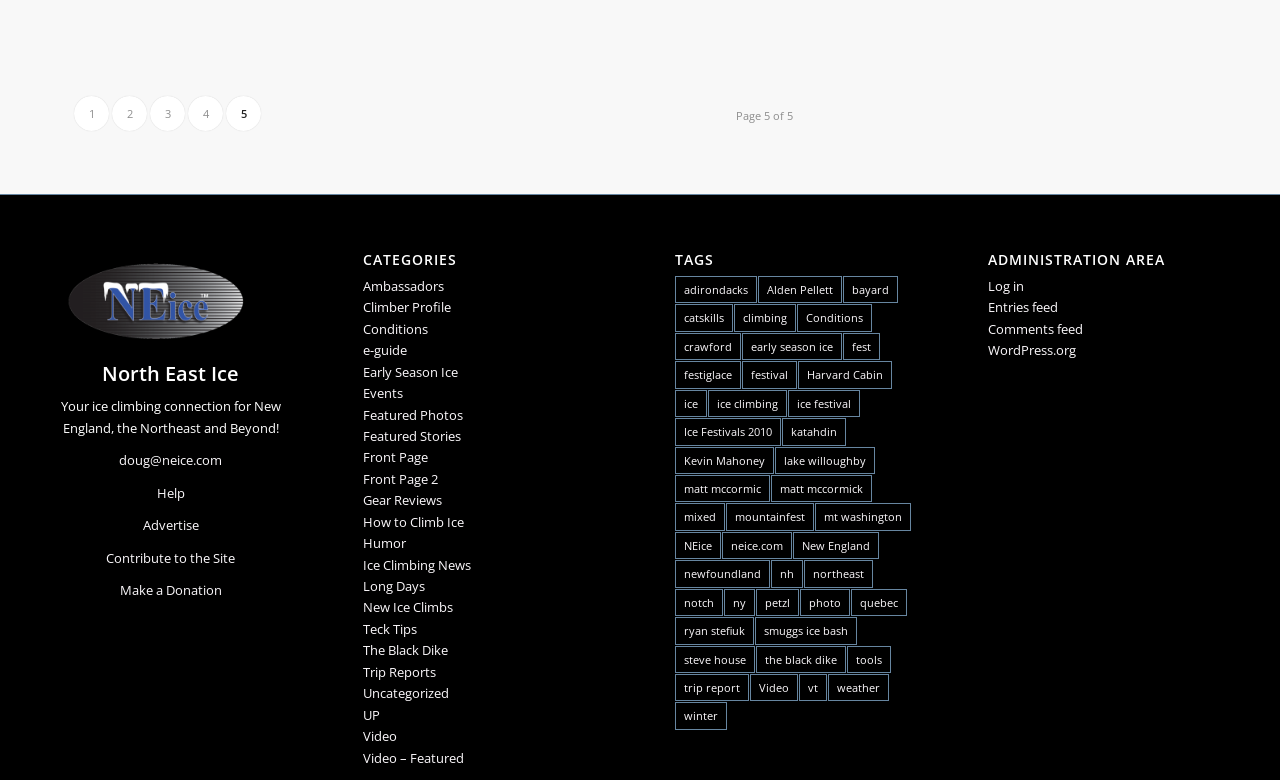Specify the bounding box coordinates of the element's area that should be clicked to execute the given instruction: "Make a donation to support the website". The coordinates should be four float numbers between 0 and 1, i.e., [left, top, right, bottom].

[0.094, 0.745, 0.173, 0.768]